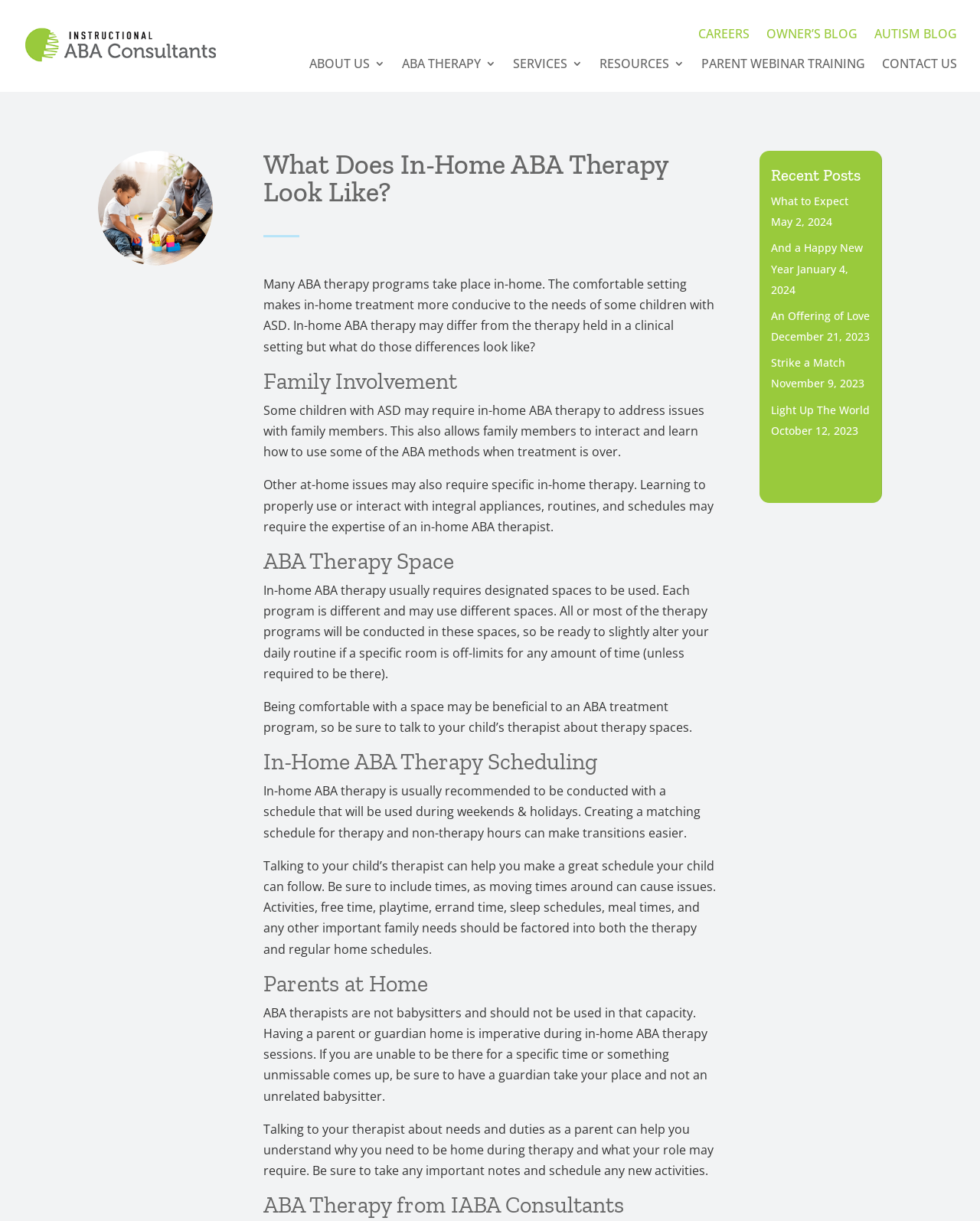Can you provide the bounding box coordinates for the element that should be clicked to implement the instruction: "Click the 'CAREERS' link"?

[0.712, 0.023, 0.765, 0.037]